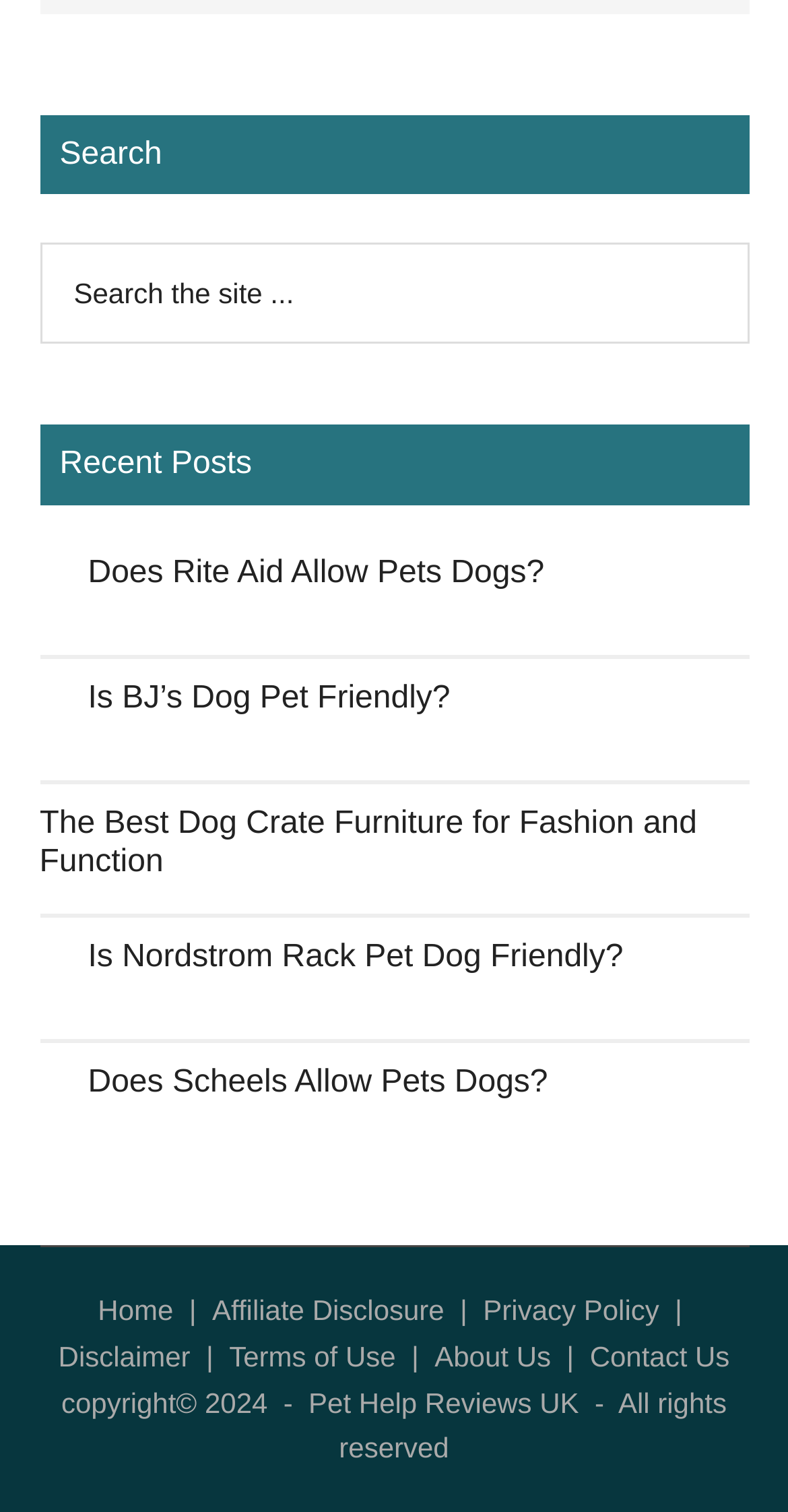What is the name of the website?
Look at the image and construct a detailed response to the question.

The website's name is mentioned in the footer section, along with the copyright information. It is 'Pet Help Reviews UK'.